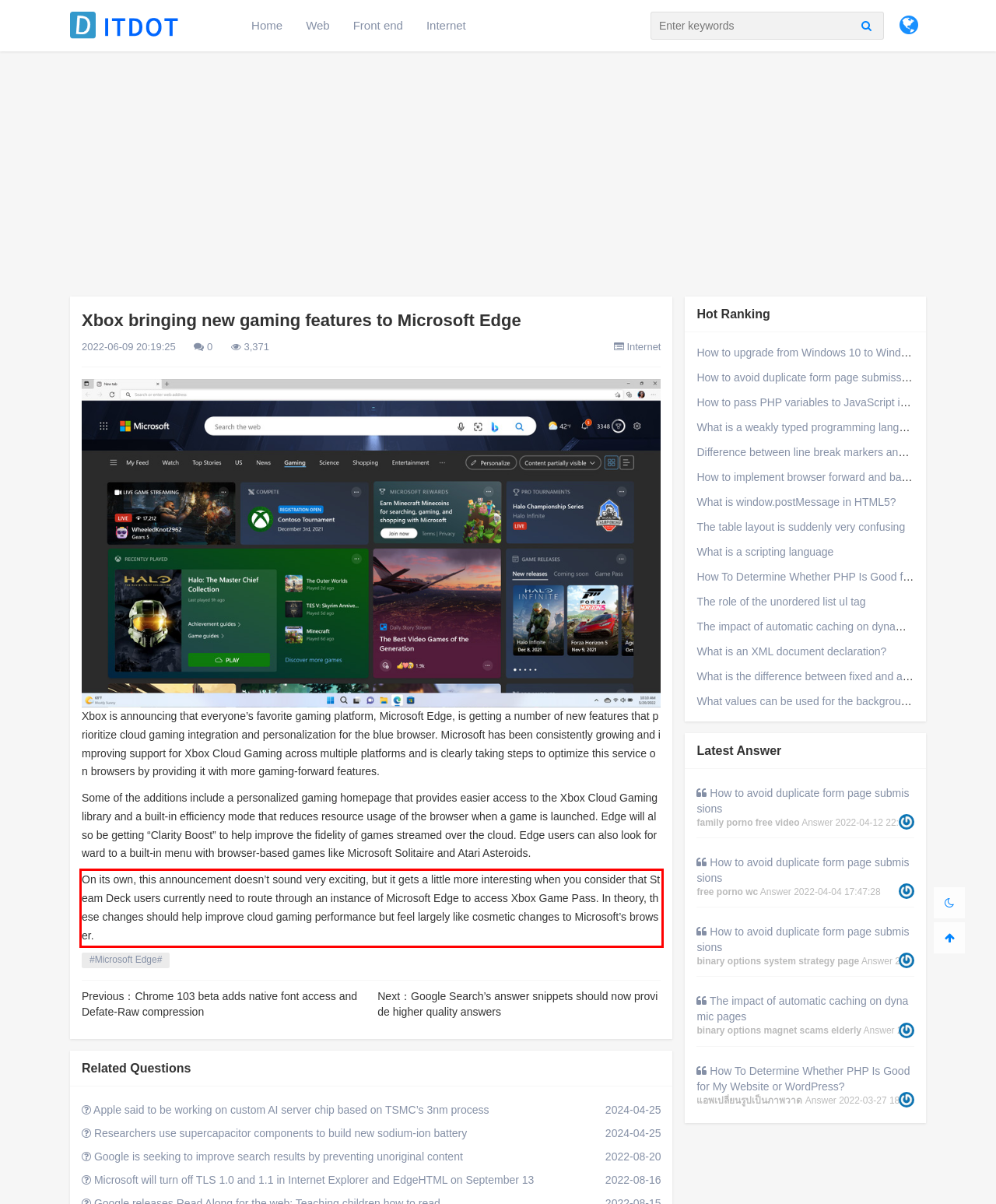You are presented with a screenshot containing a red rectangle. Extract the text found inside this red bounding box.

On its own, this announcement doesn’t sound very exciting, but it gets a little more interesting when you consider that Steam Deck users currently need to route through an instance of Microsoft Edge to access Xbox Game Pass. In theory, these changes should help improve cloud gaming performance but feel largely like cosmetic changes to Microsoft’s browser.